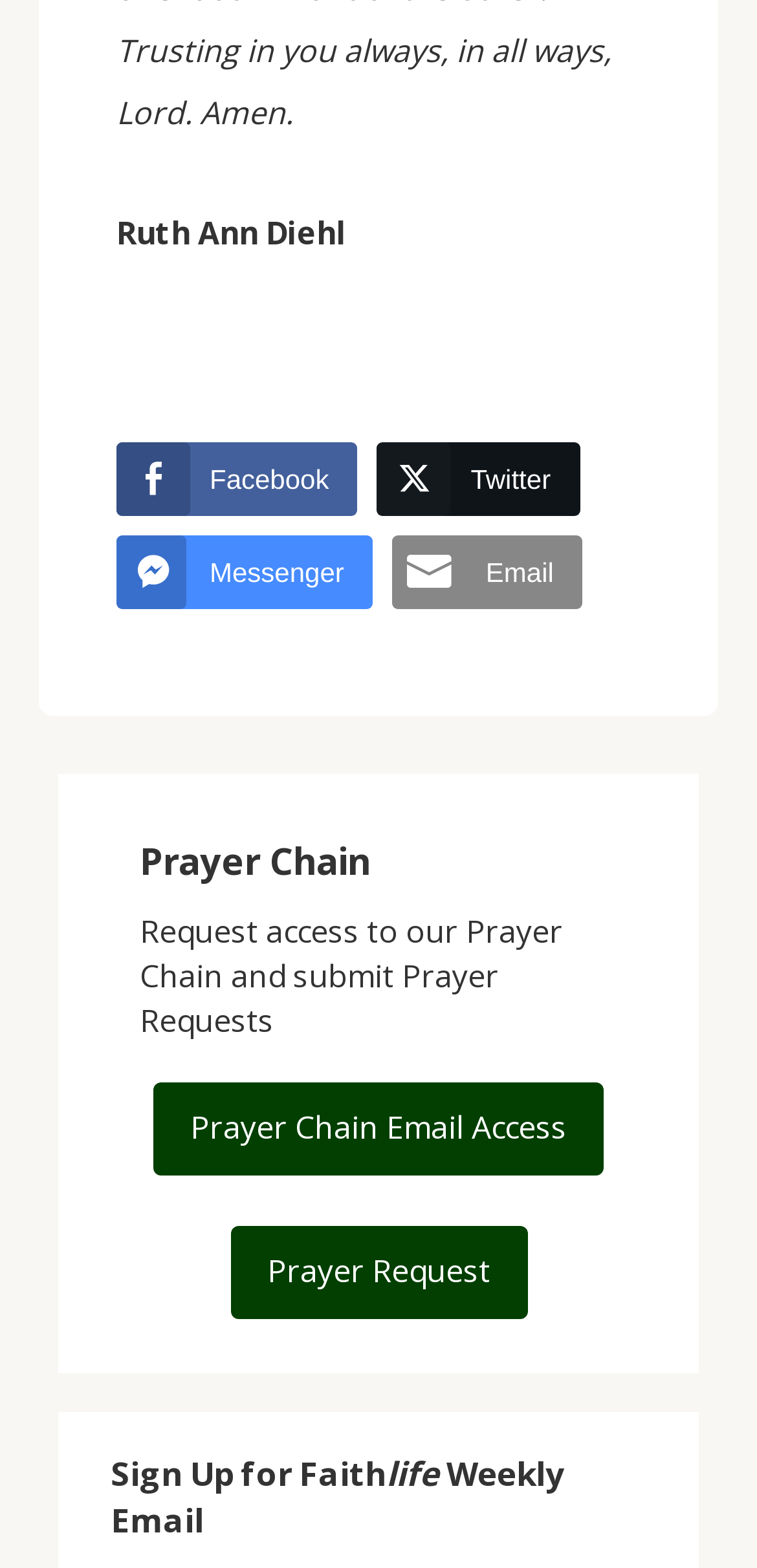Use the details in the image to answer the question thoroughly: 
How many buttons are available for prayer-related actions?

There are two buttons available for prayer-related actions, namely 'Prayer Chain Email Access' and 'Prayer Request', which can be used to request access to the prayer chain and submit prayer requests, respectively.